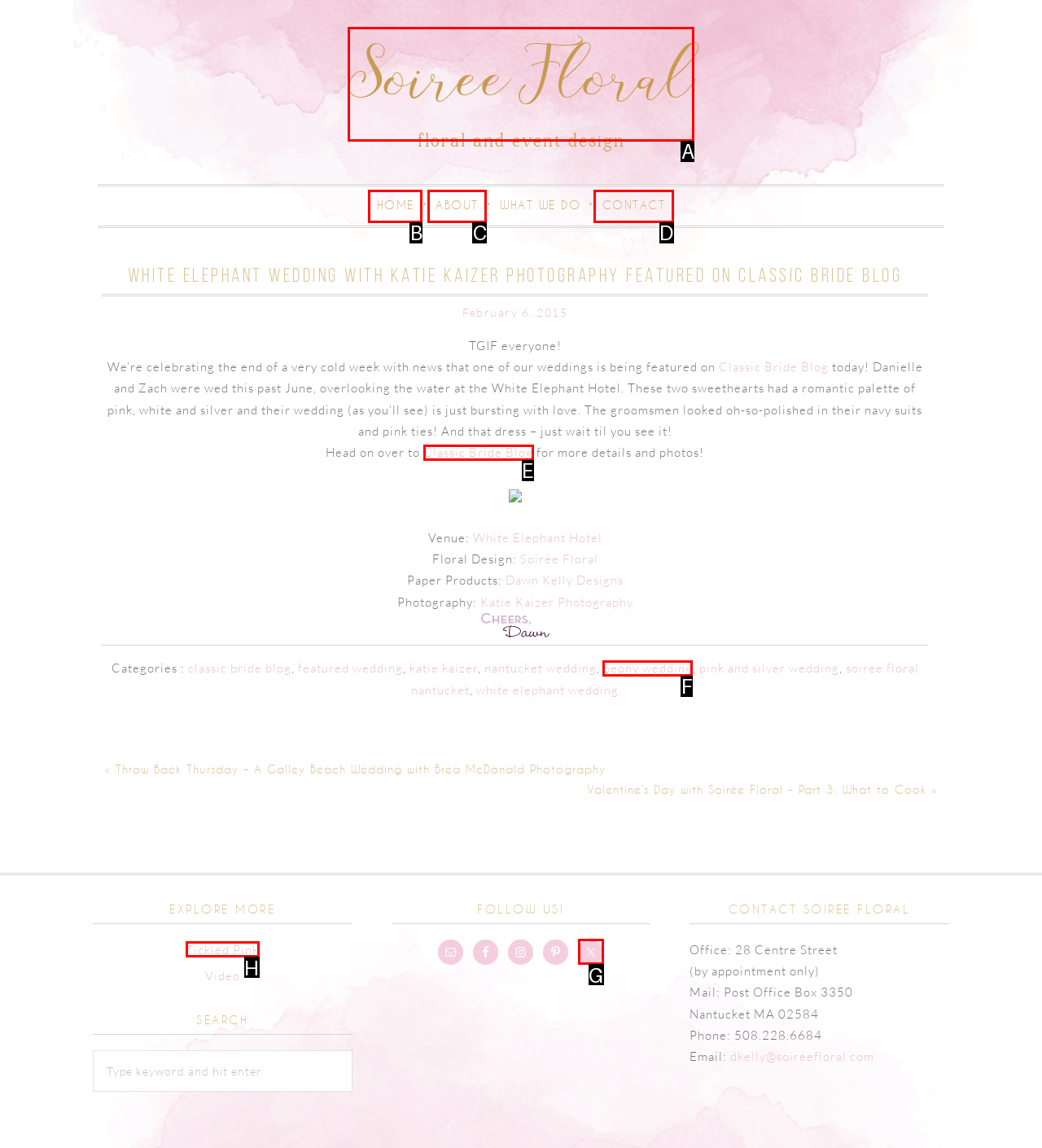Point out the option that best suits the description: Twitter
Indicate your answer with the letter of the selected choice.

G